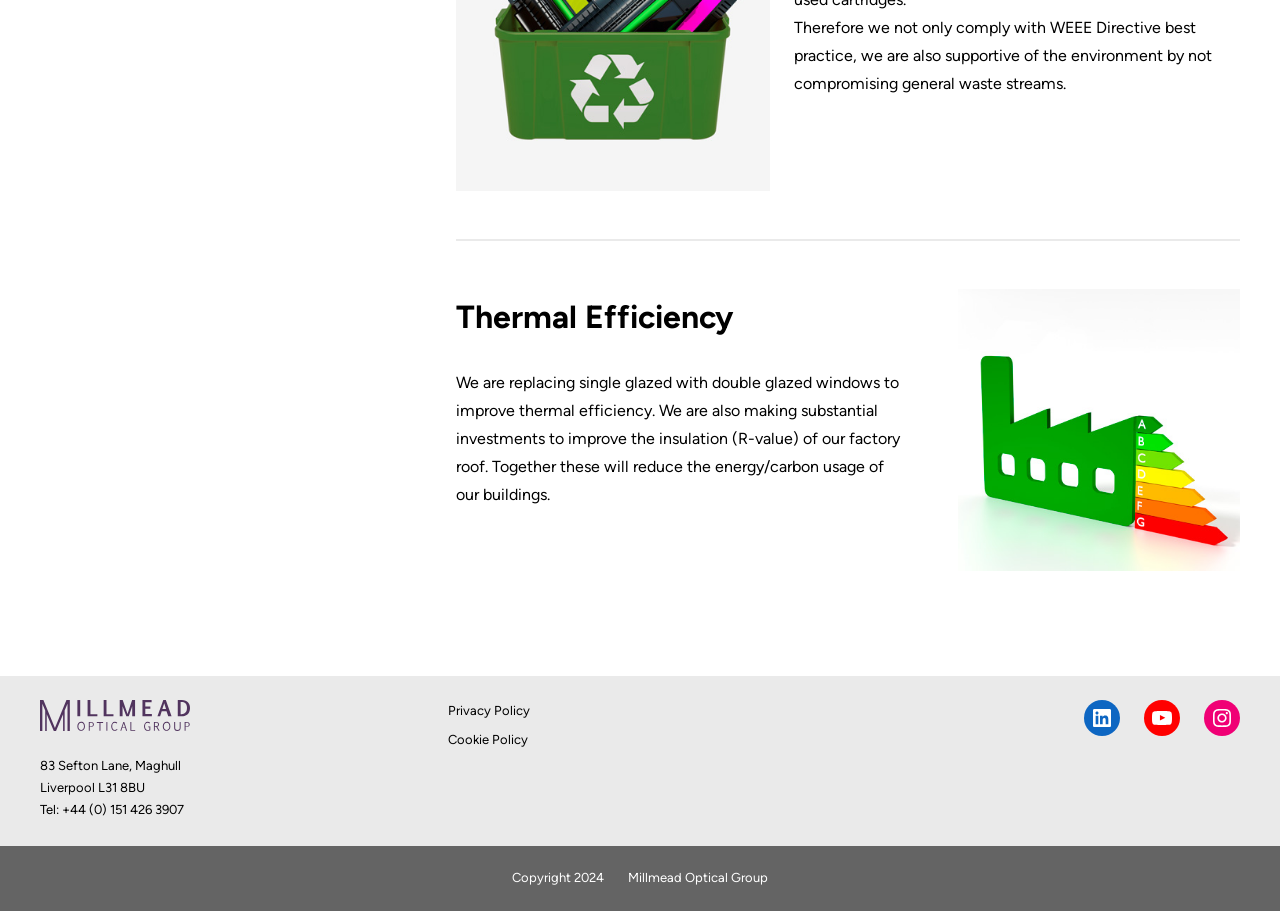What is the address of Millmead Optical Group?
Craft a detailed and extensive response to the question.

The address of Millmead Optical Group is mentioned in the footer section of the webpage, which includes the street address, city, and postal code.